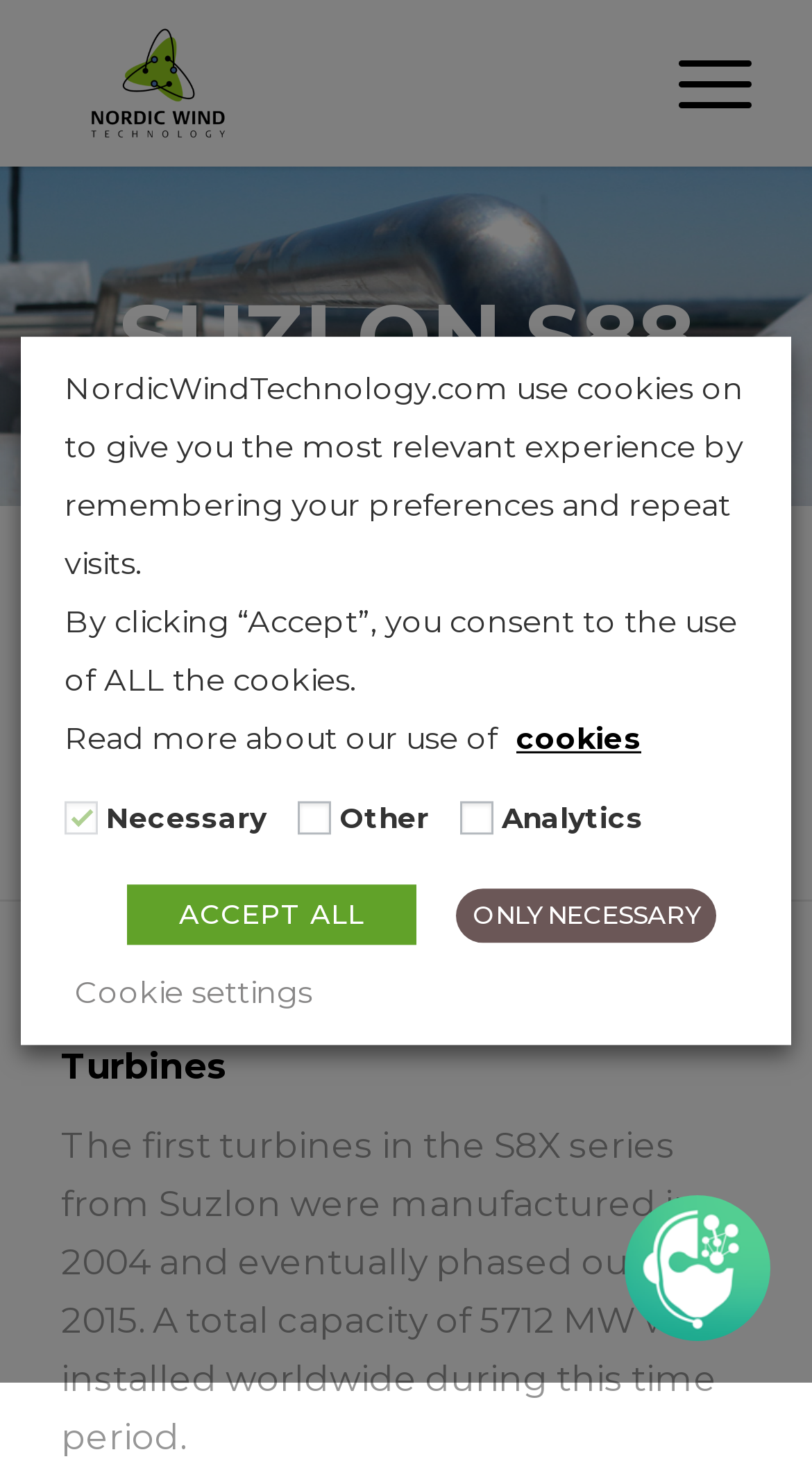Can you give a detailed response to the following question using the information from the image? When was the first S88 wind turbine manufactured?

According to the StaticText element 'The first turbines in the S8X series from Suzlon were manufactured in 2004 and eventually phased out in 2015.', the first S88 wind turbine was manufactured in 2004.